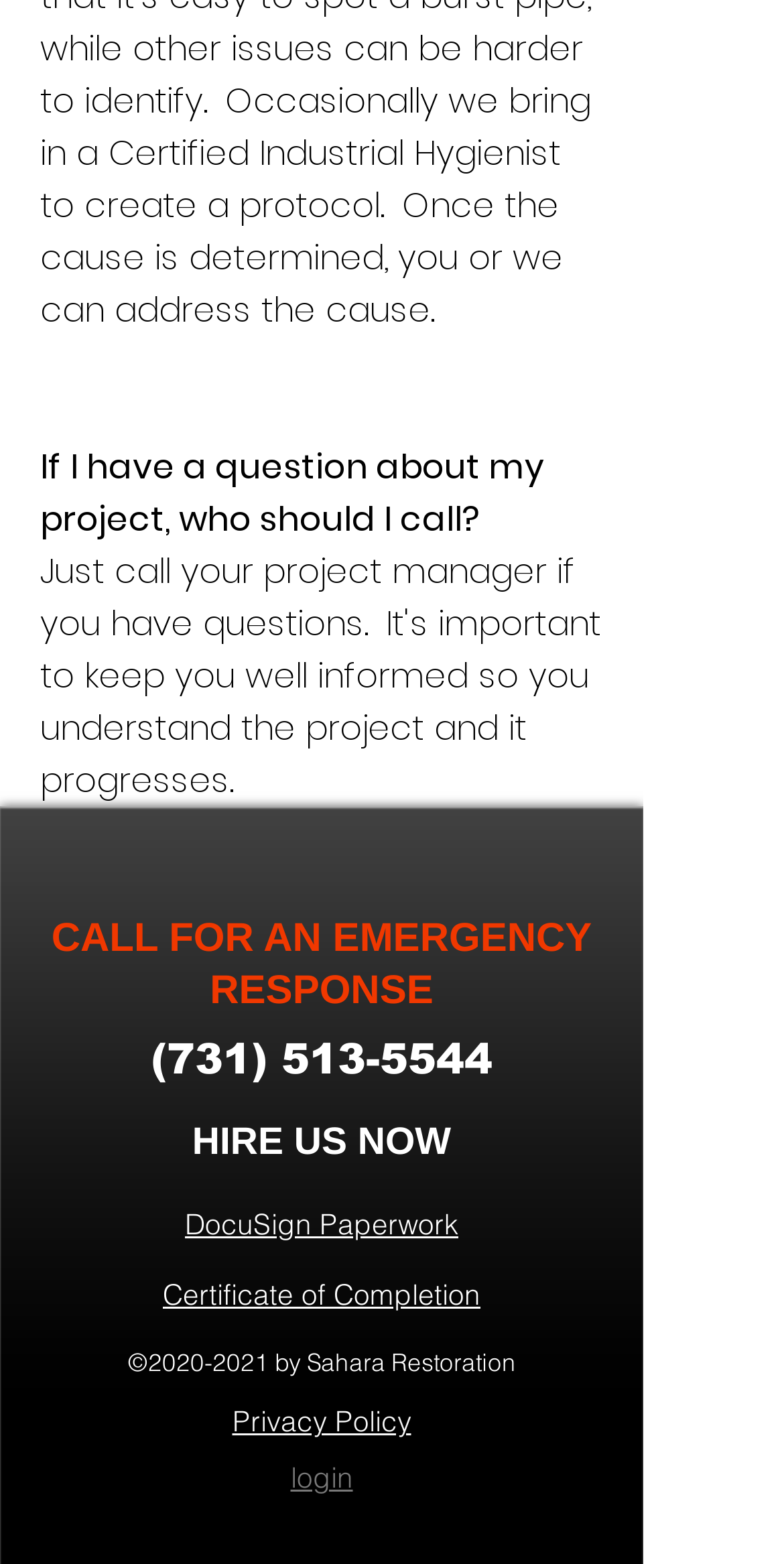Using the webpage screenshot and the element description Certificate of Completion, determine the bounding box coordinates. Specify the coordinates in the format (top-left x, top-left y, bottom-right x, bottom-right y) with values ranging from 0 to 1.

[0.208, 0.816, 0.613, 0.839]